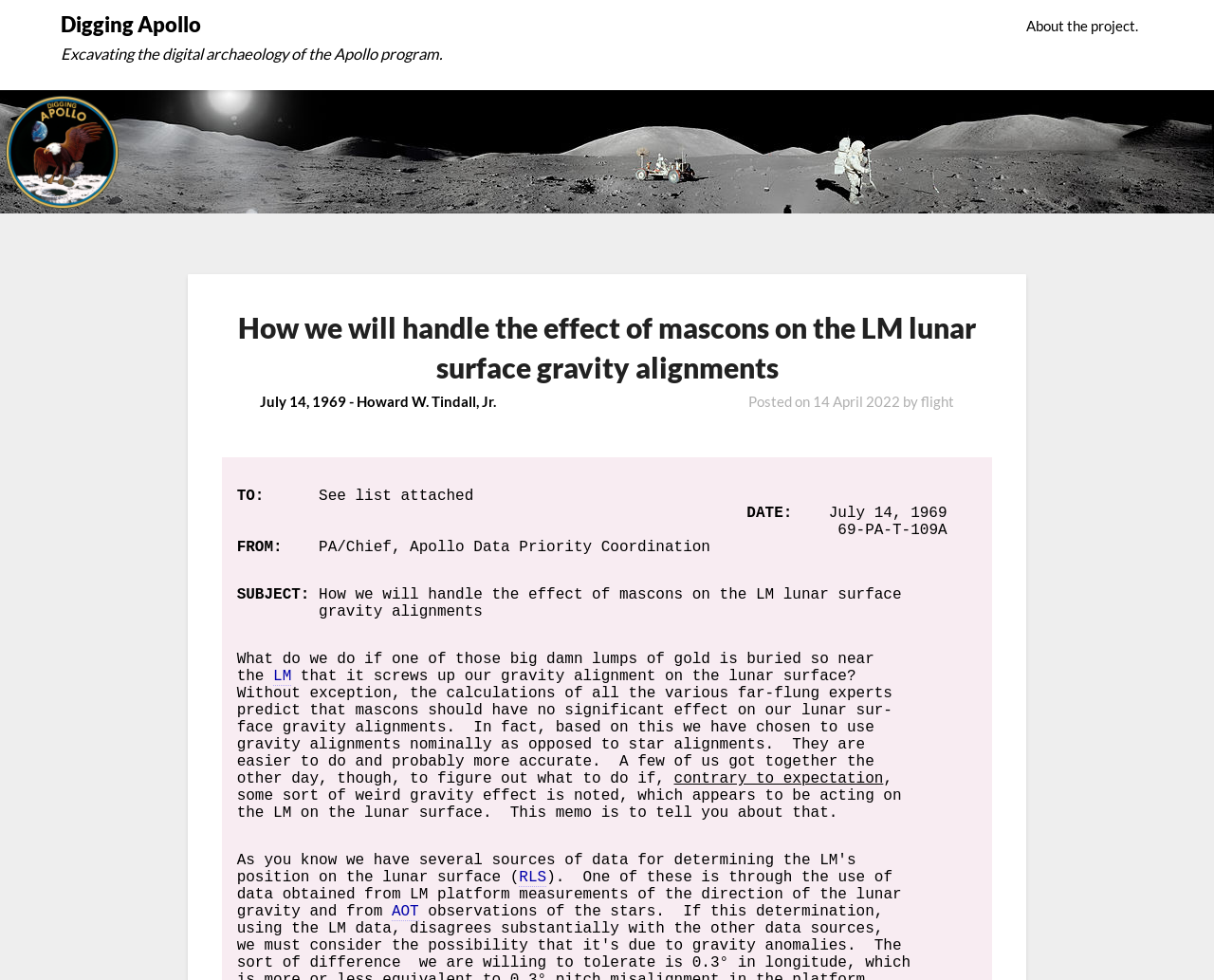What is the topic of the memorandum?
Based on the content of the image, thoroughly explain and answer the question.

The answer can be inferred from the title of the memorandum, which is 'How we will handle the effect of mascons on the LM lunar surface gravity alignments'.